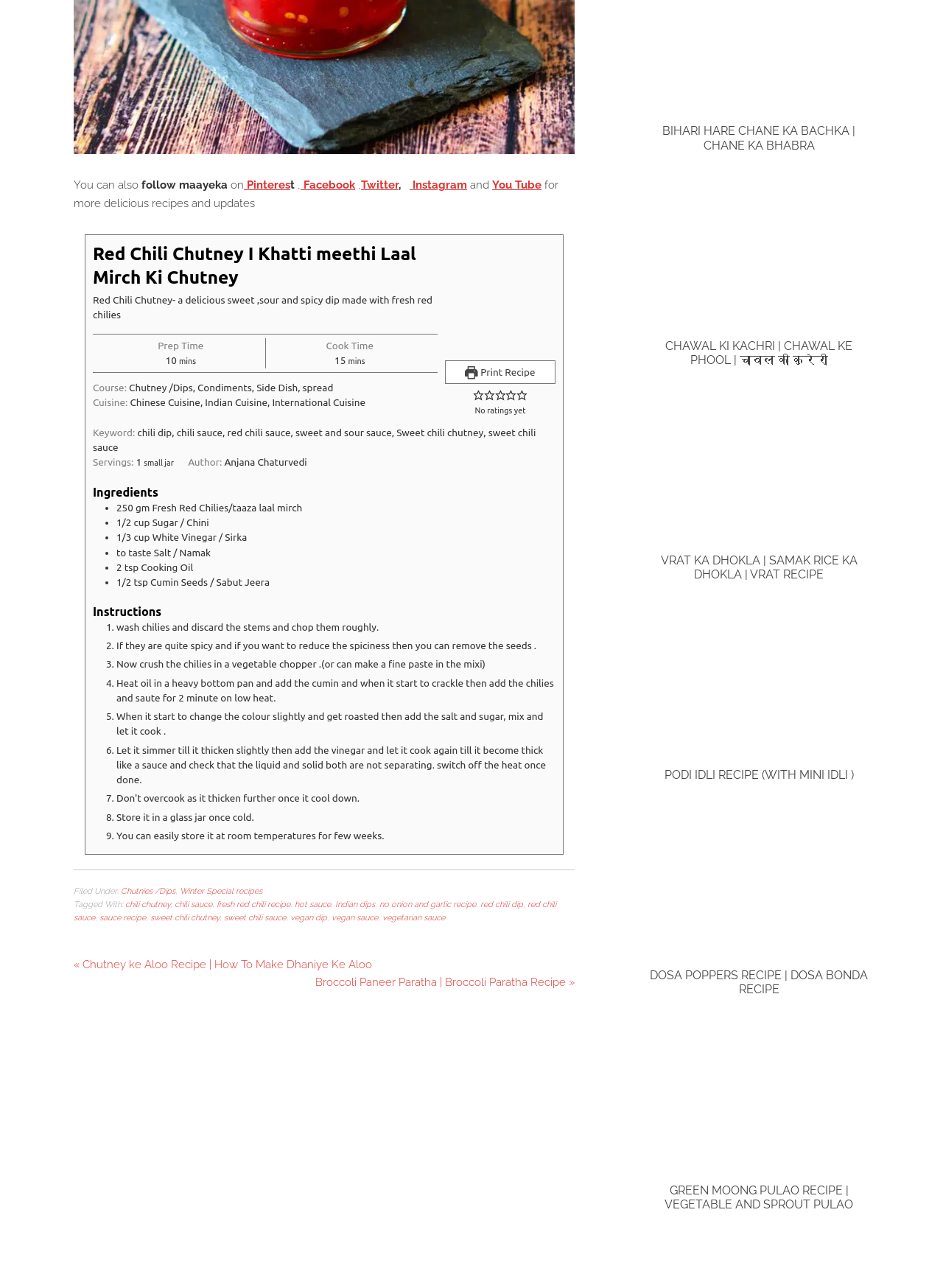Determine the bounding box coordinates for the area you should click to complete the following instruction: "Follow maayeka on Pinteres".

[0.259, 0.139, 0.308, 0.149]